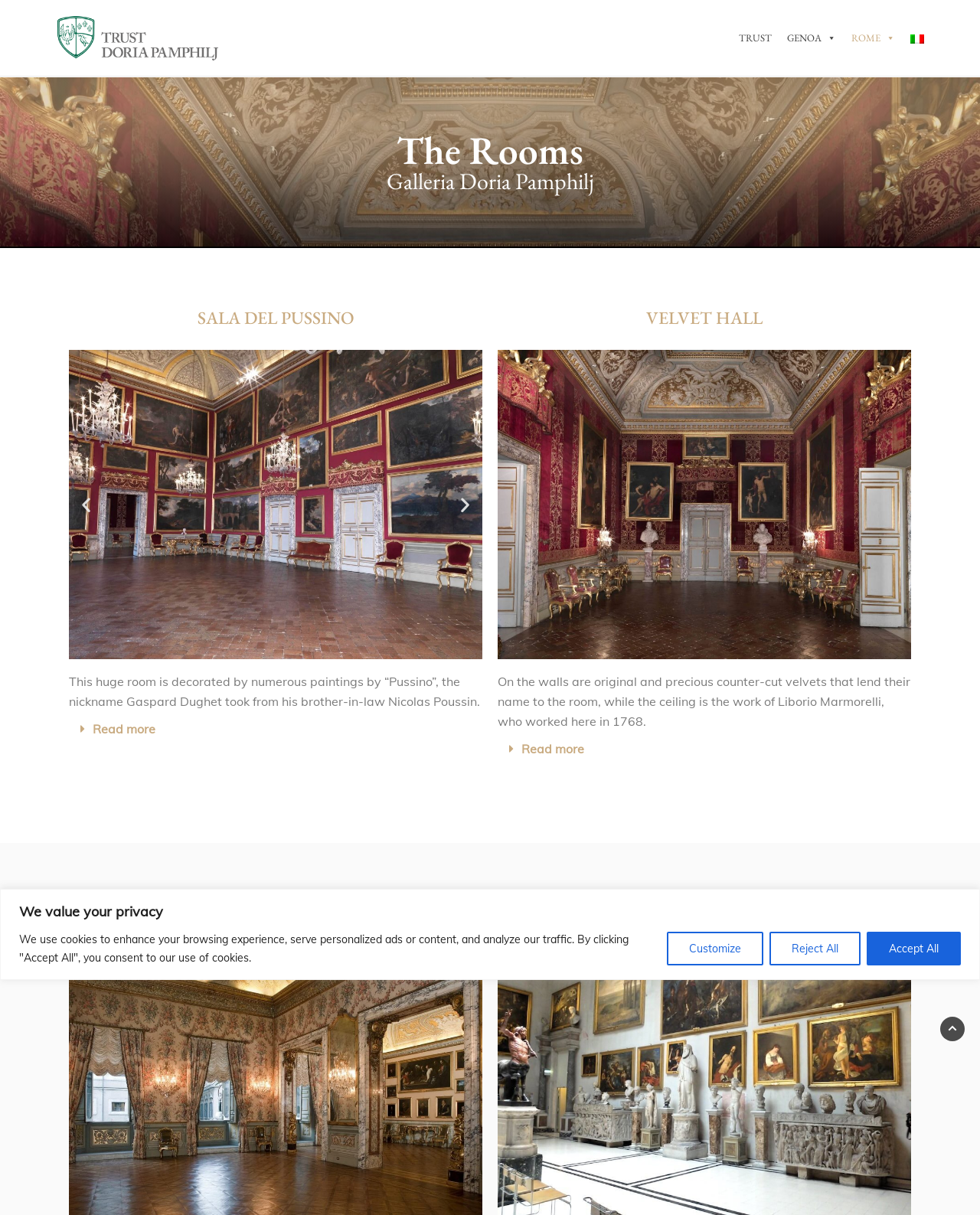Refer to the image and answer the question with as much detail as possible: How many rooms are shown on this webpage?

I can see three headings 'SALA DEL PUSSINO', 'VELVET HALL', and 'BALLROOM' which suggest that there are three rooms shown on this webpage. Additionally, there is another heading 'ALDOBRANDINI HALL' which might also be a room, but it's not clear from the webpage. Therefore, I can confidently say that there are at least three rooms shown.